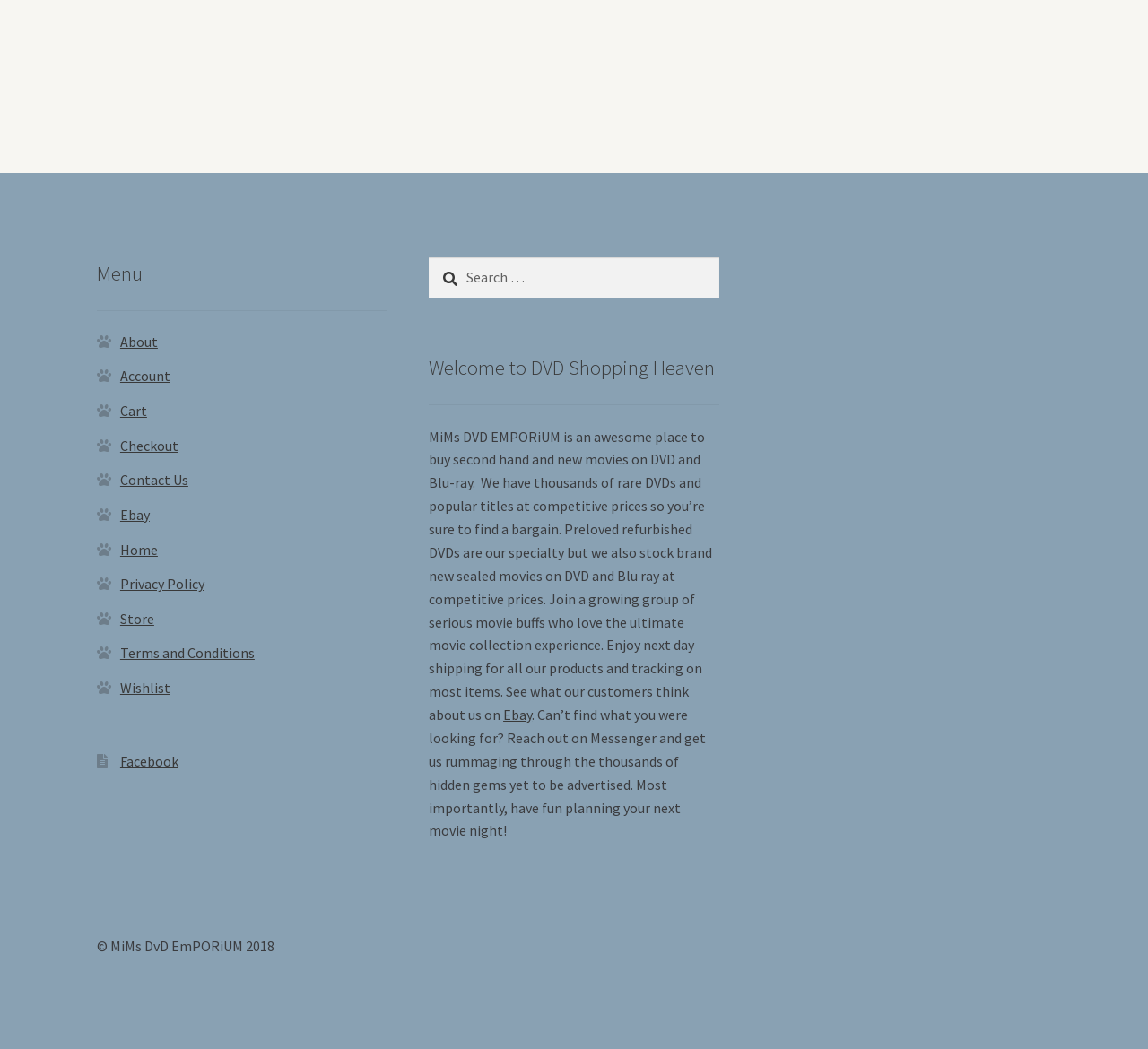Using the element description: "Checkout", determine the bounding box coordinates. The coordinates should be in the format [left, top, right, bottom], with values between 0 and 1.

[0.105, 0.416, 0.155, 0.433]